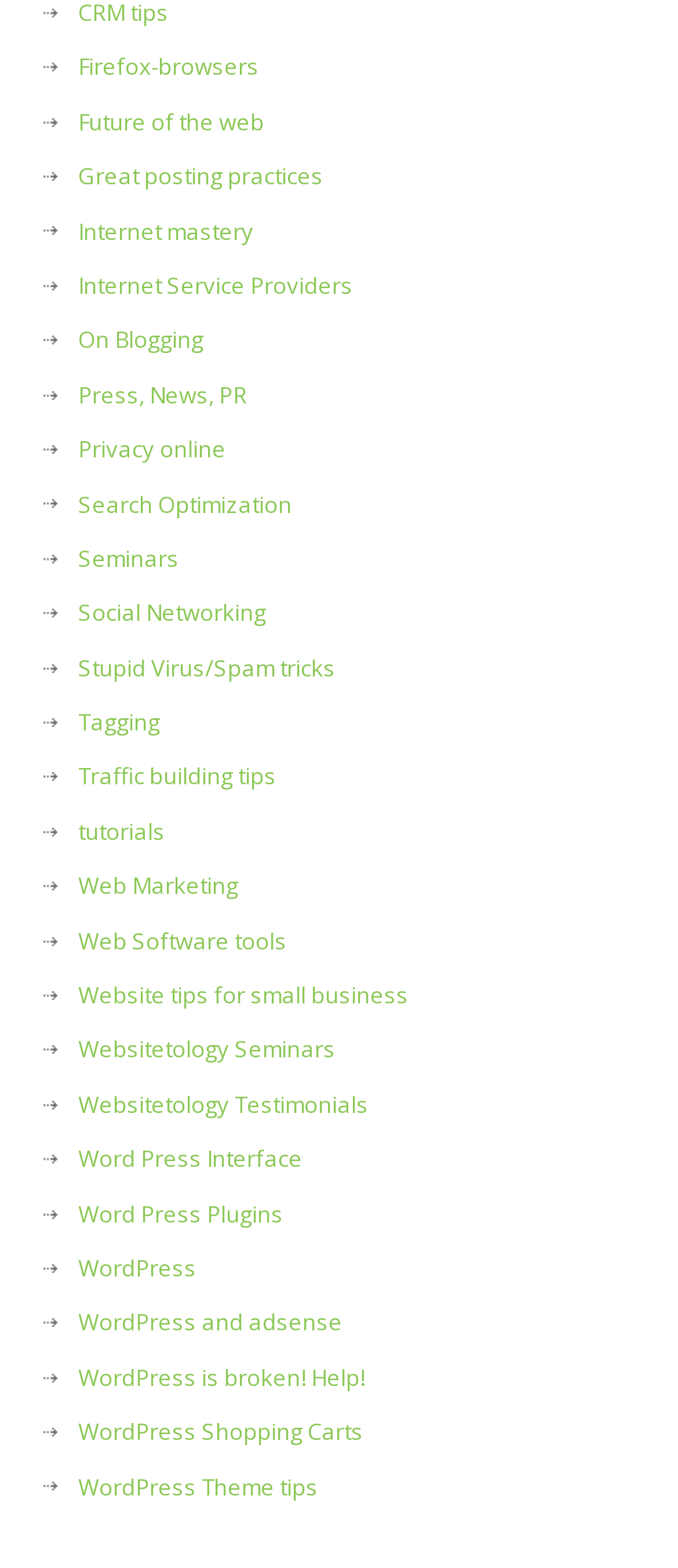Find the bounding box coordinates for the area you need to click to carry out the instruction: "Read about Internet mastery". The coordinates should be four float numbers between 0 and 1, indicated as [left, top, right, bottom].

[0.064, 0.138, 0.374, 0.157]